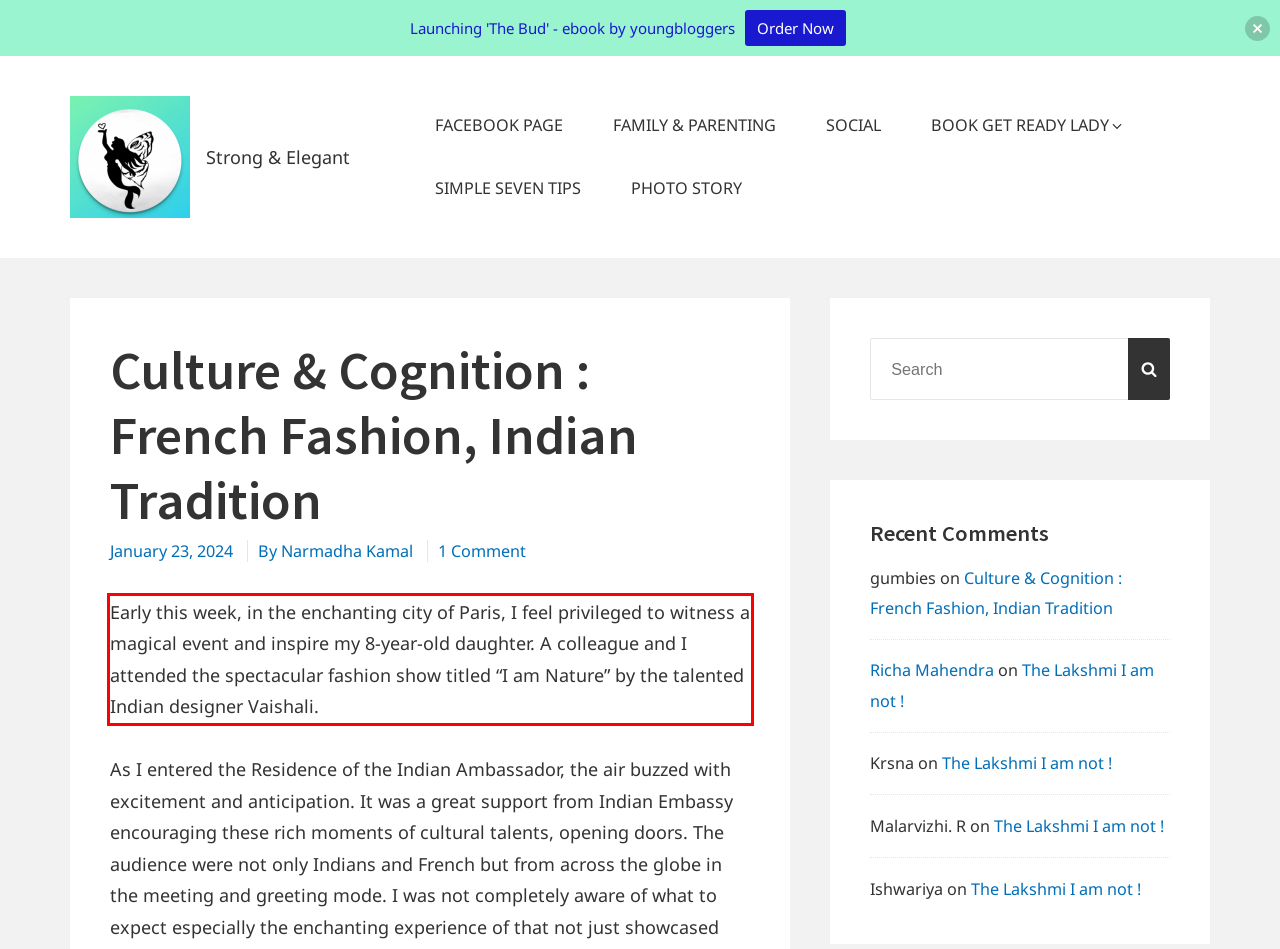Analyze the red bounding box in the provided webpage screenshot and generate the text content contained within.

Early this week, in the enchanting city of Paris, I feel privileged to witness a magical event and inspire my 8-year-old daughter. A colleague and I attended the spectacular fashion show titled “I am Nature” by the talented Indian designer Vaishali.